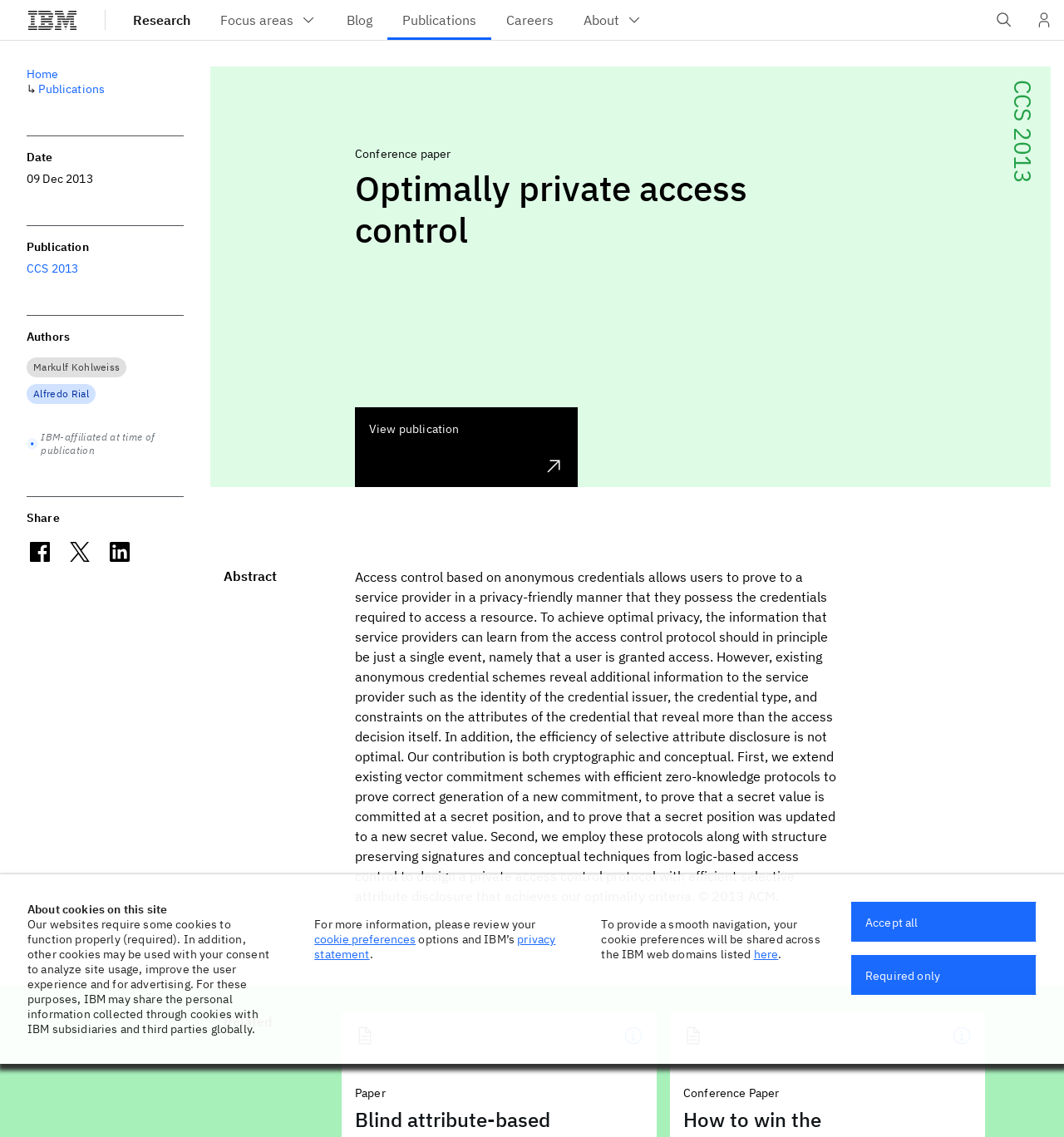Please determine the bounding box coordinates of the element's region to click for the following instruction: "Go to the blog".

[0.312, 0.0, 0.364, 0.035]